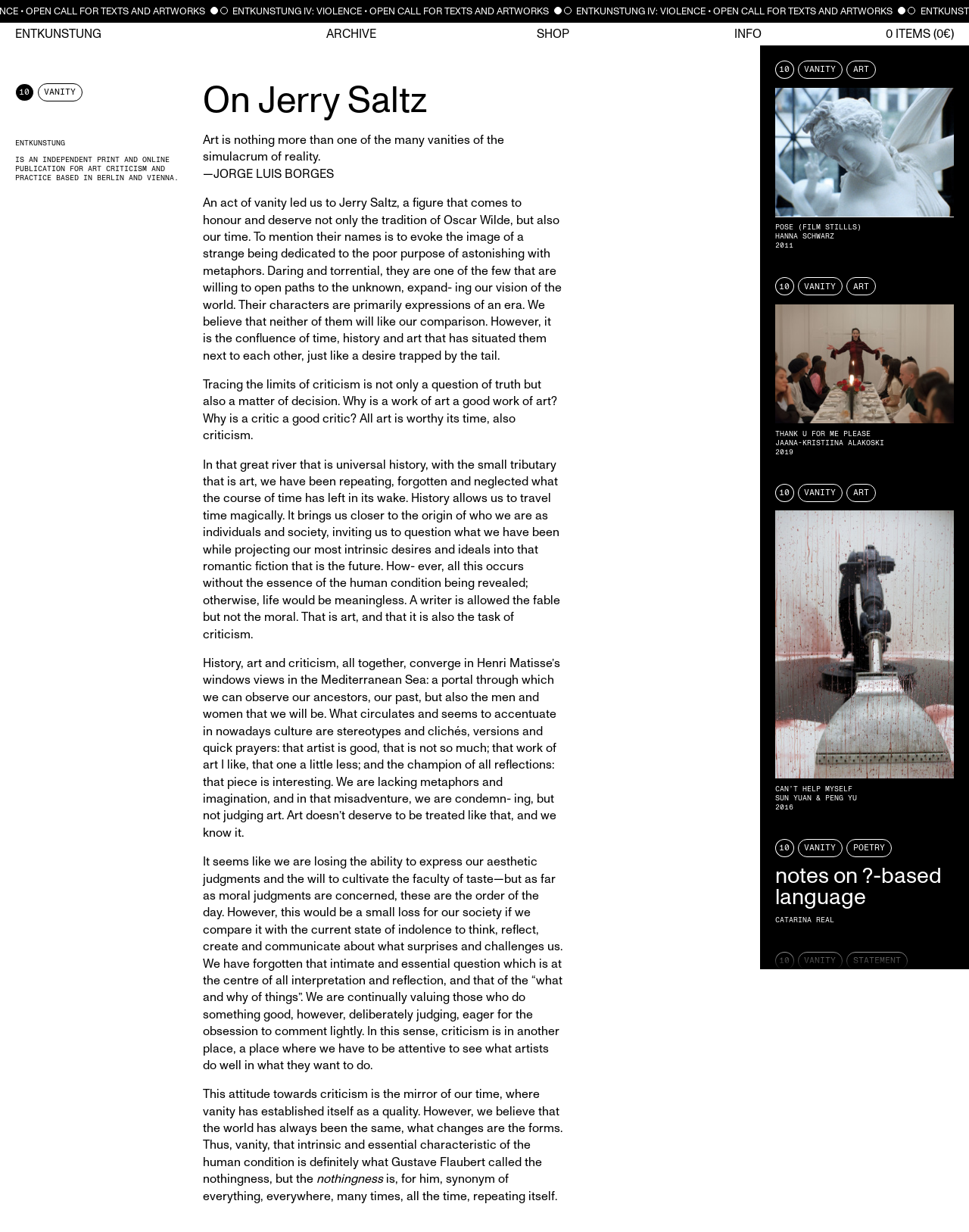What is the name of the author quoted on the webpage?
Please respond to the question thoroughly and include all relevant details.

The author quoted on the webpage is JORGE LUIS BORGES, as indicated by the element with the text '—JORGE LUIS BORGES' which is a quote attribution.